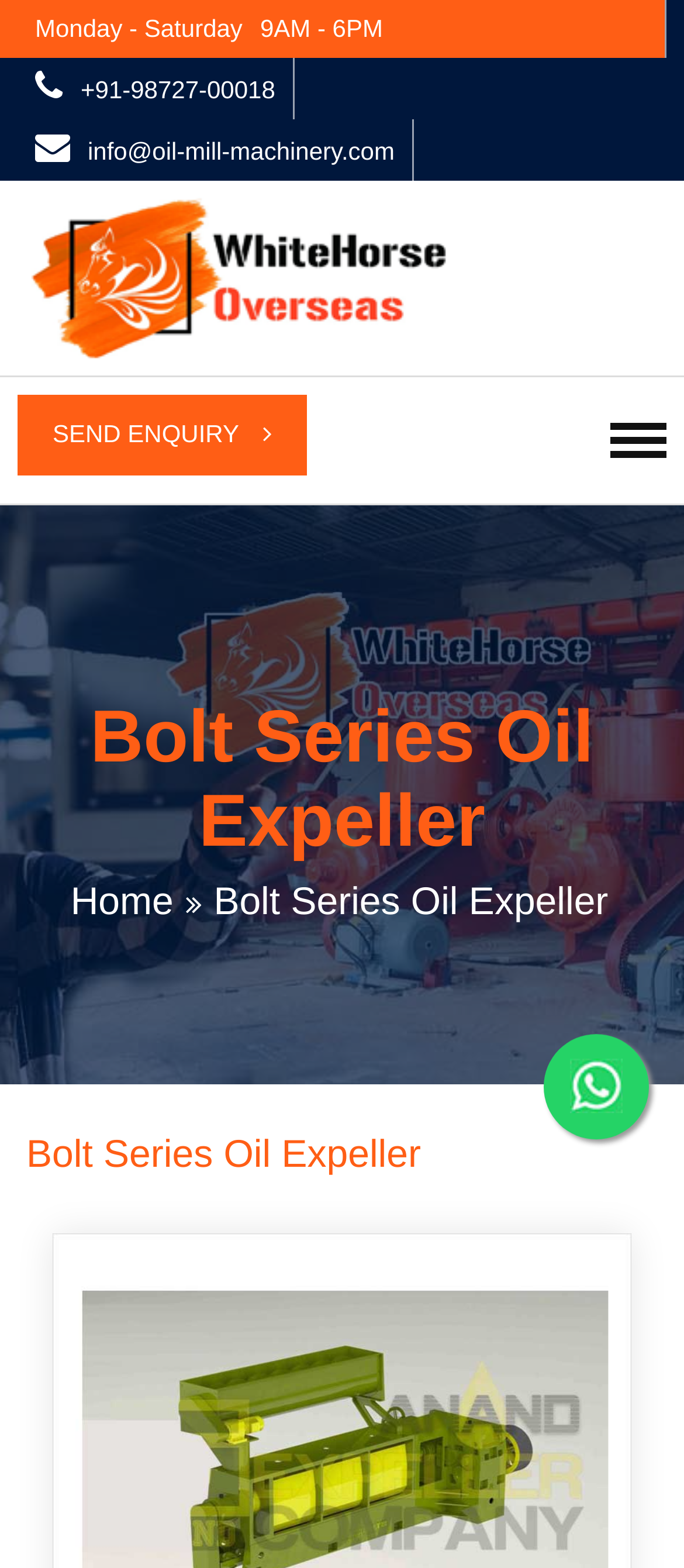Provide your answer to the question using just one word or phrase: How to contact the company?

Phone or Email